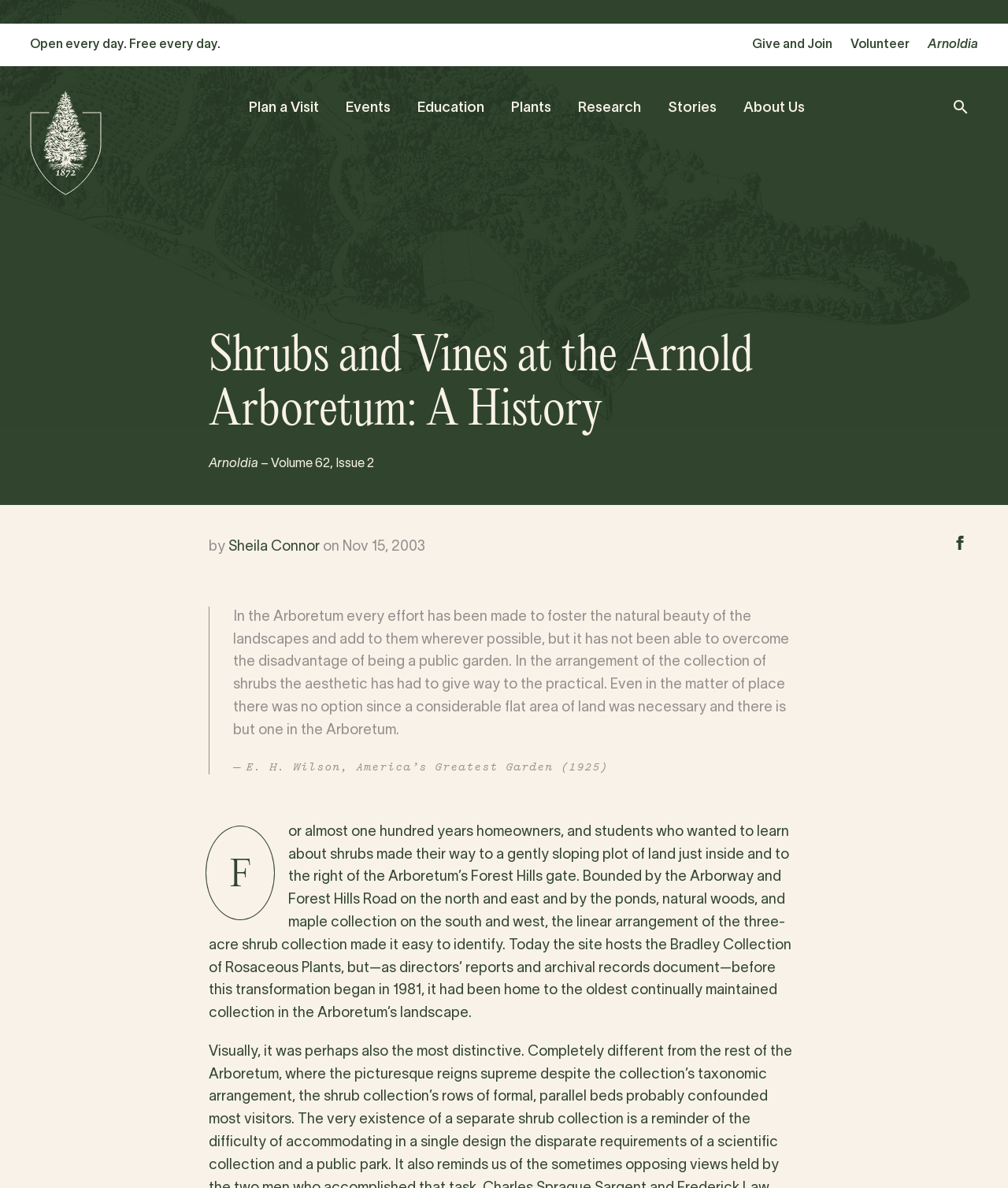Please provide a one-word or short phrase answer to the question:
Who wrote the article?

Sheila Connor